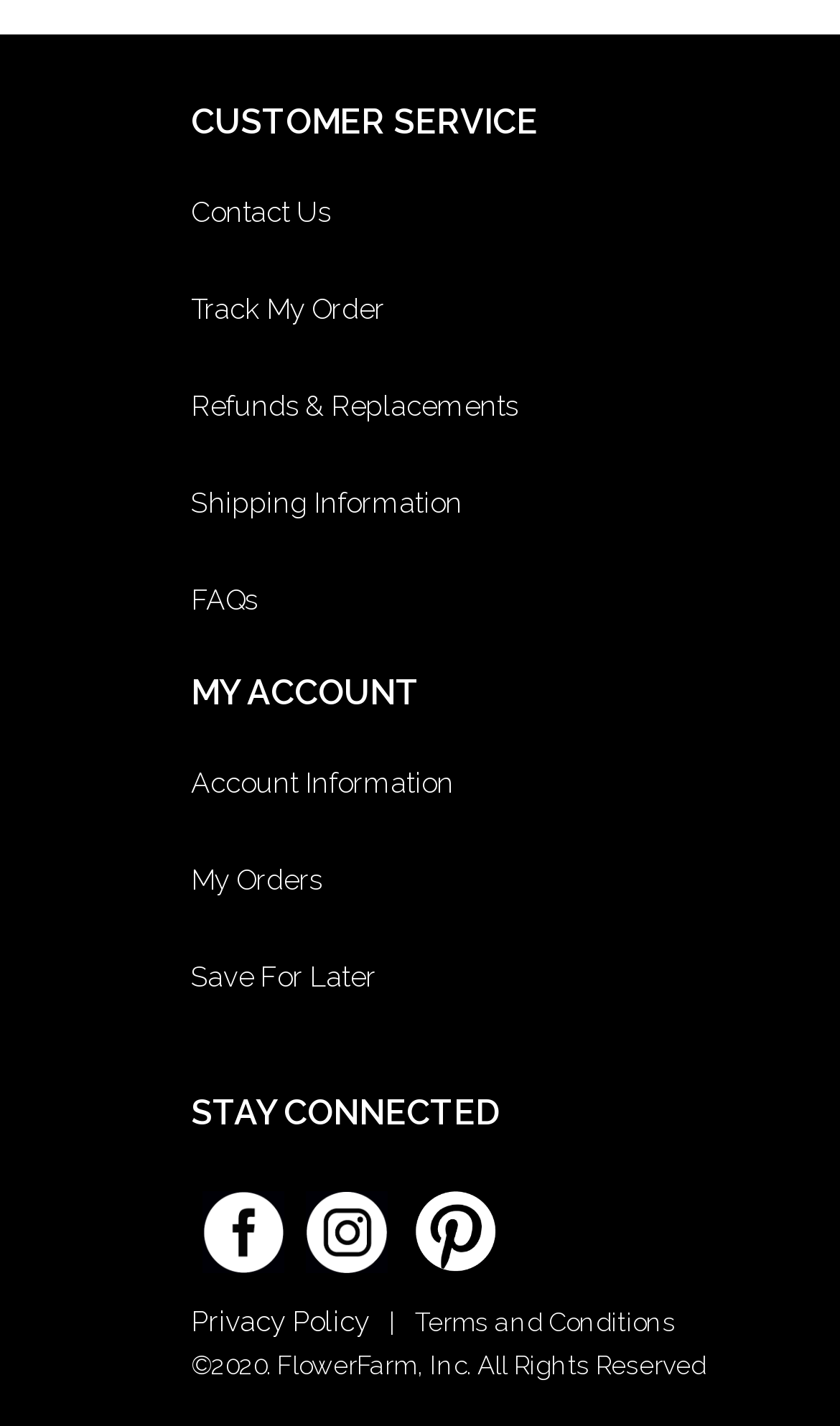Determine the bounding box coordinates of the region to click in order to accomplish the following instruction: "Contact customer service". Provide the coordinates as four float numbers between 0 and 1, specifically [left, top, right, bottom].

[0.227, 0.138, 0.851, 0.16]